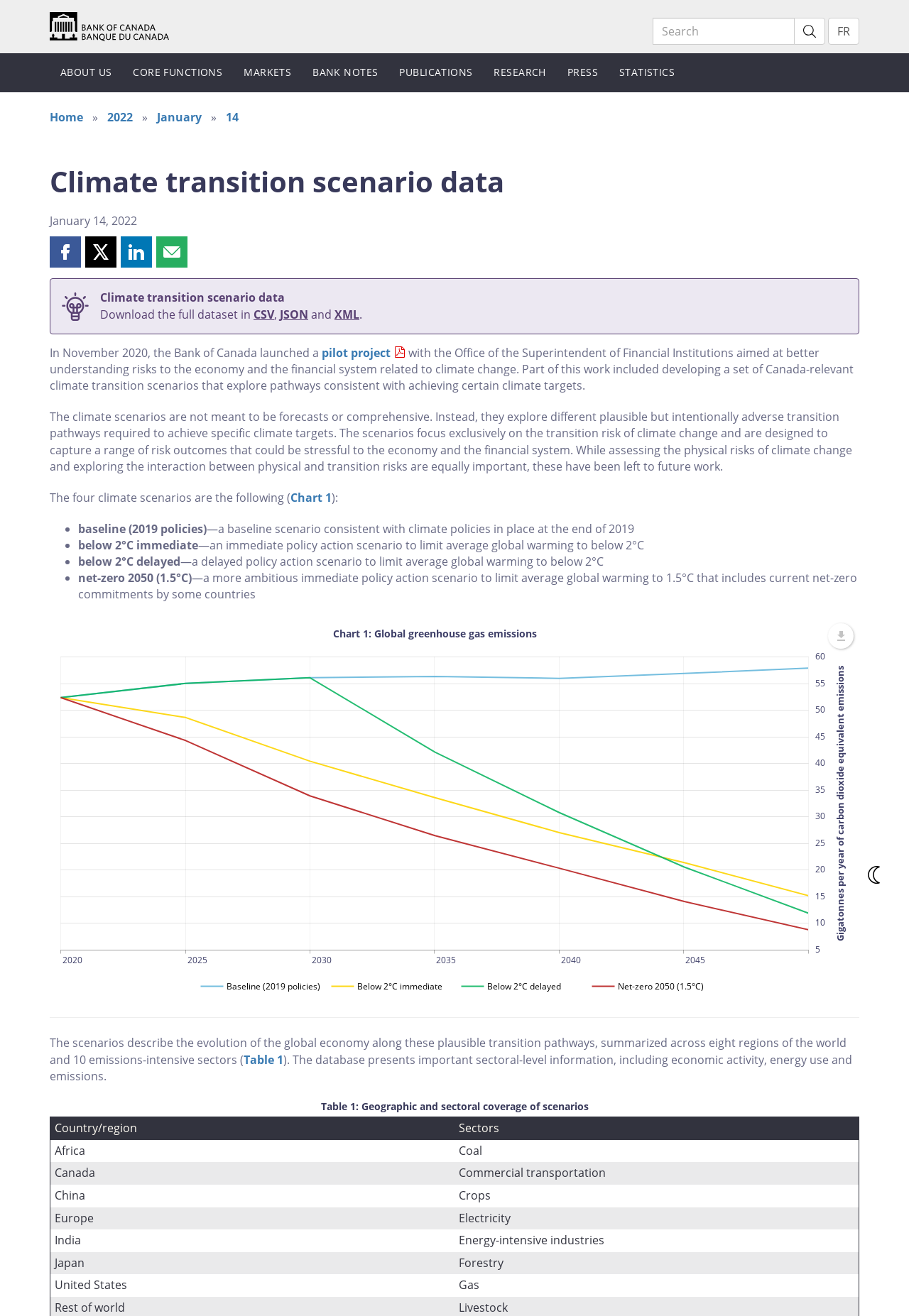Please pinpoint the bounding box coordinates for the region I should click to adhere to this instruction: "Download the full dataset in CSV".

[0.279, 0.233, 0.302, 0.245]